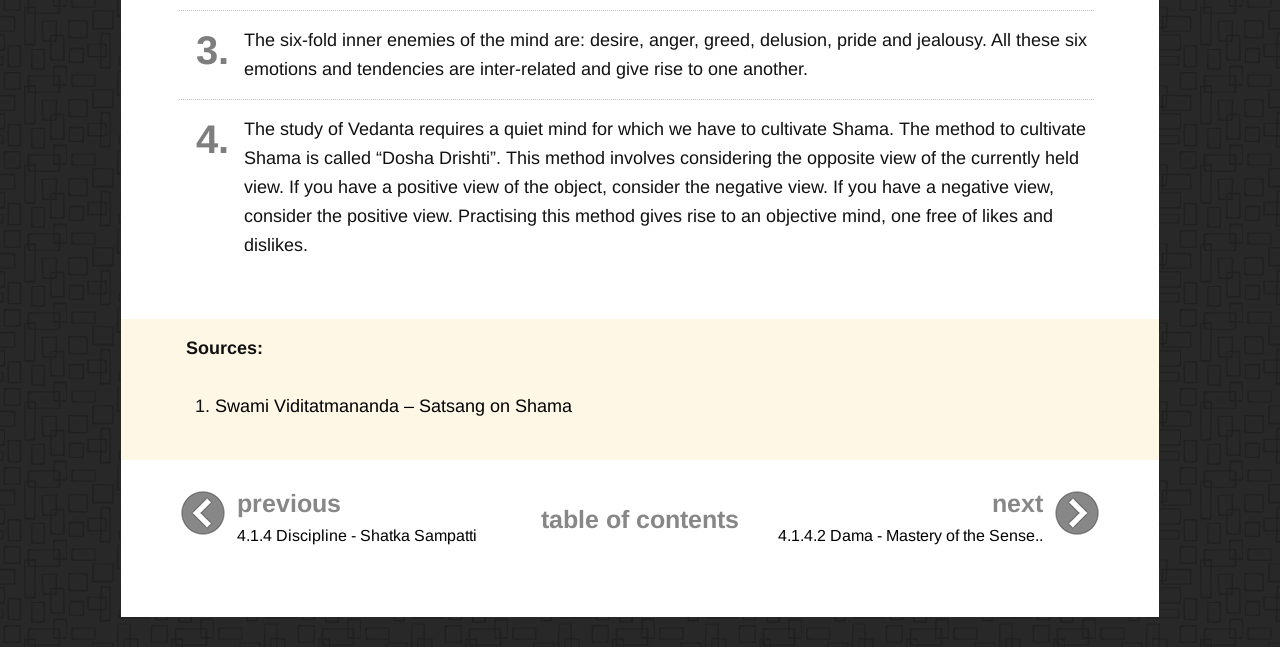Give a short answer to this question using one word or a phrase:
What is the sixth inner enemy of the mind?

jealousy